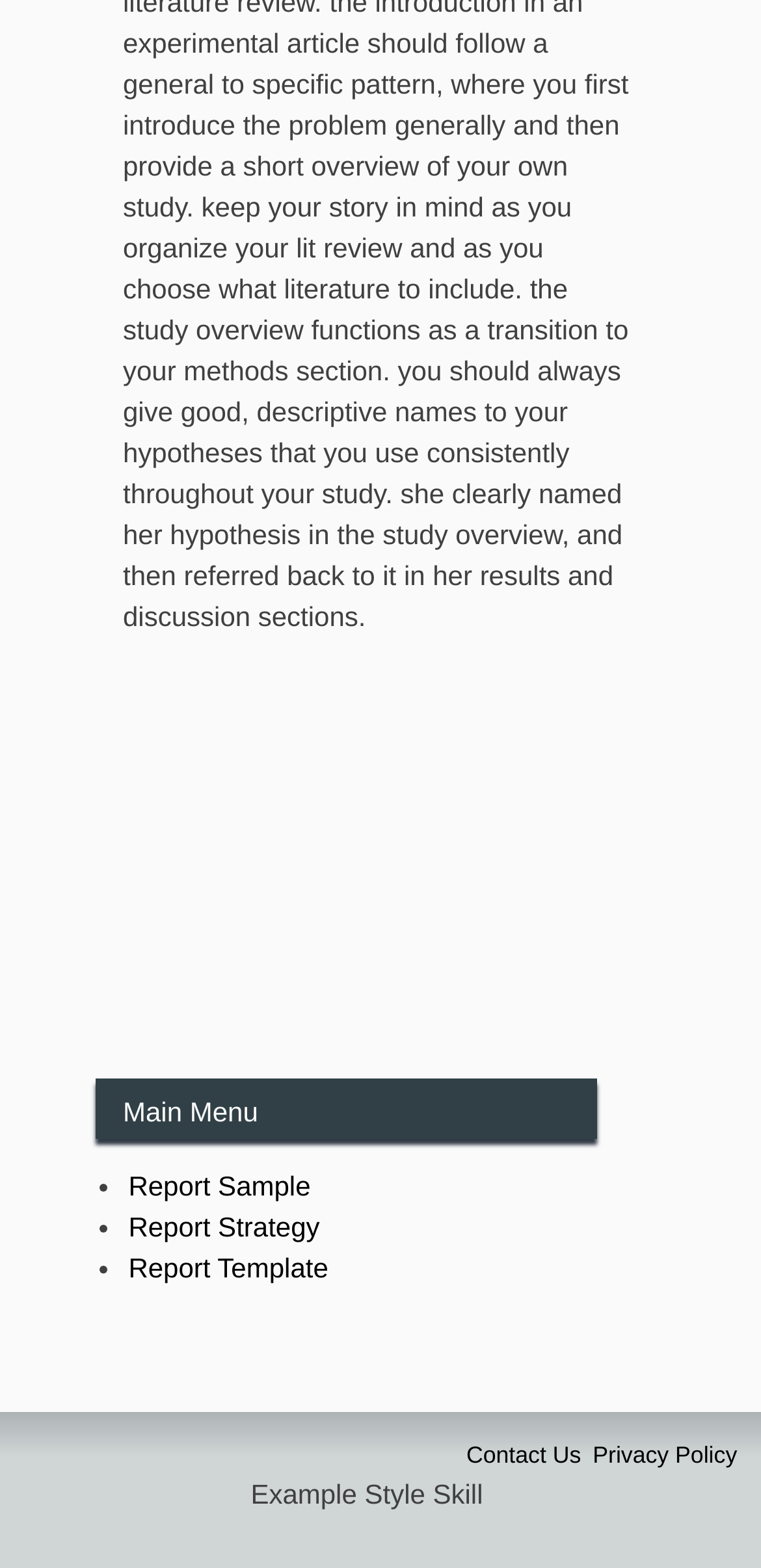What is the last item in the main menu?
Using the image as a reference, give a one-word or short phrase answer.

Report Template